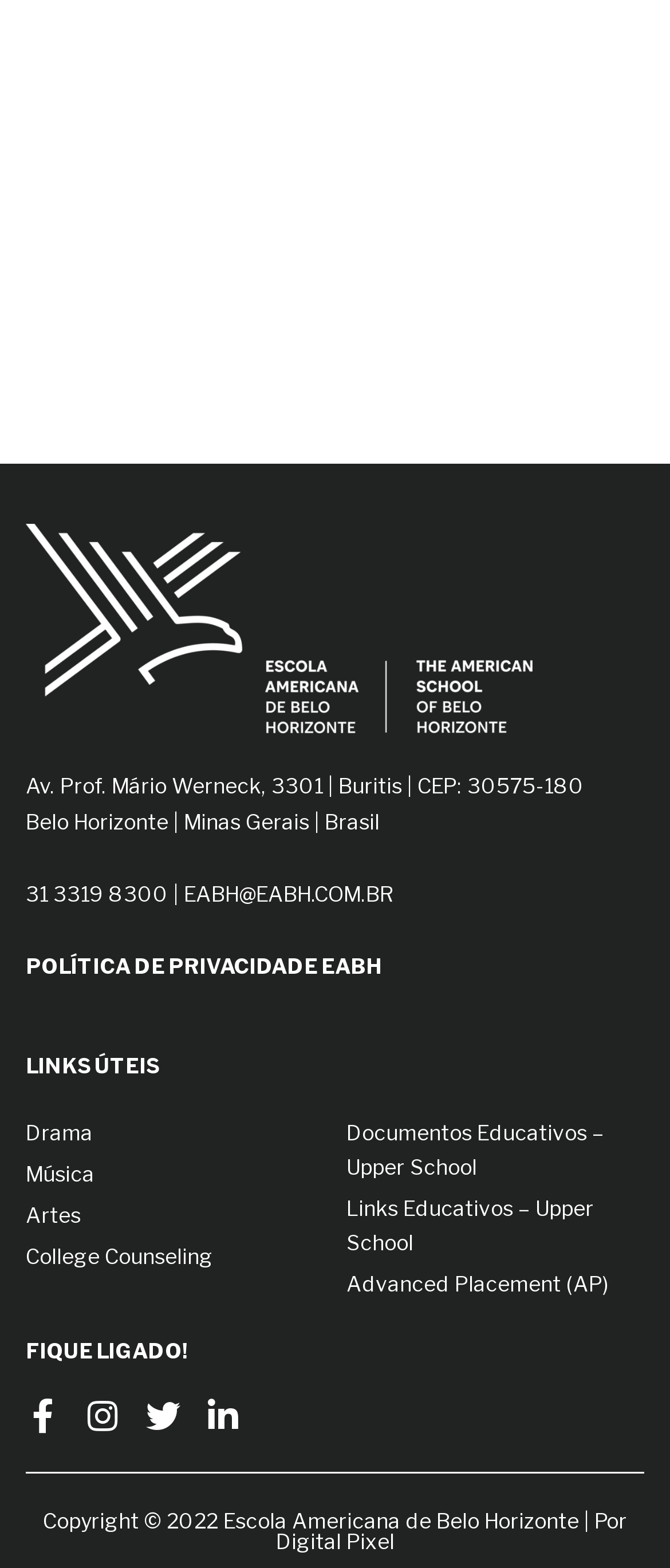What social media platforms does Escola Americana de Belo Horizonte have?
Answer the question with a single word or phrase by looking at the picture.

Facebook, Instagram, Twitter, Linkedin